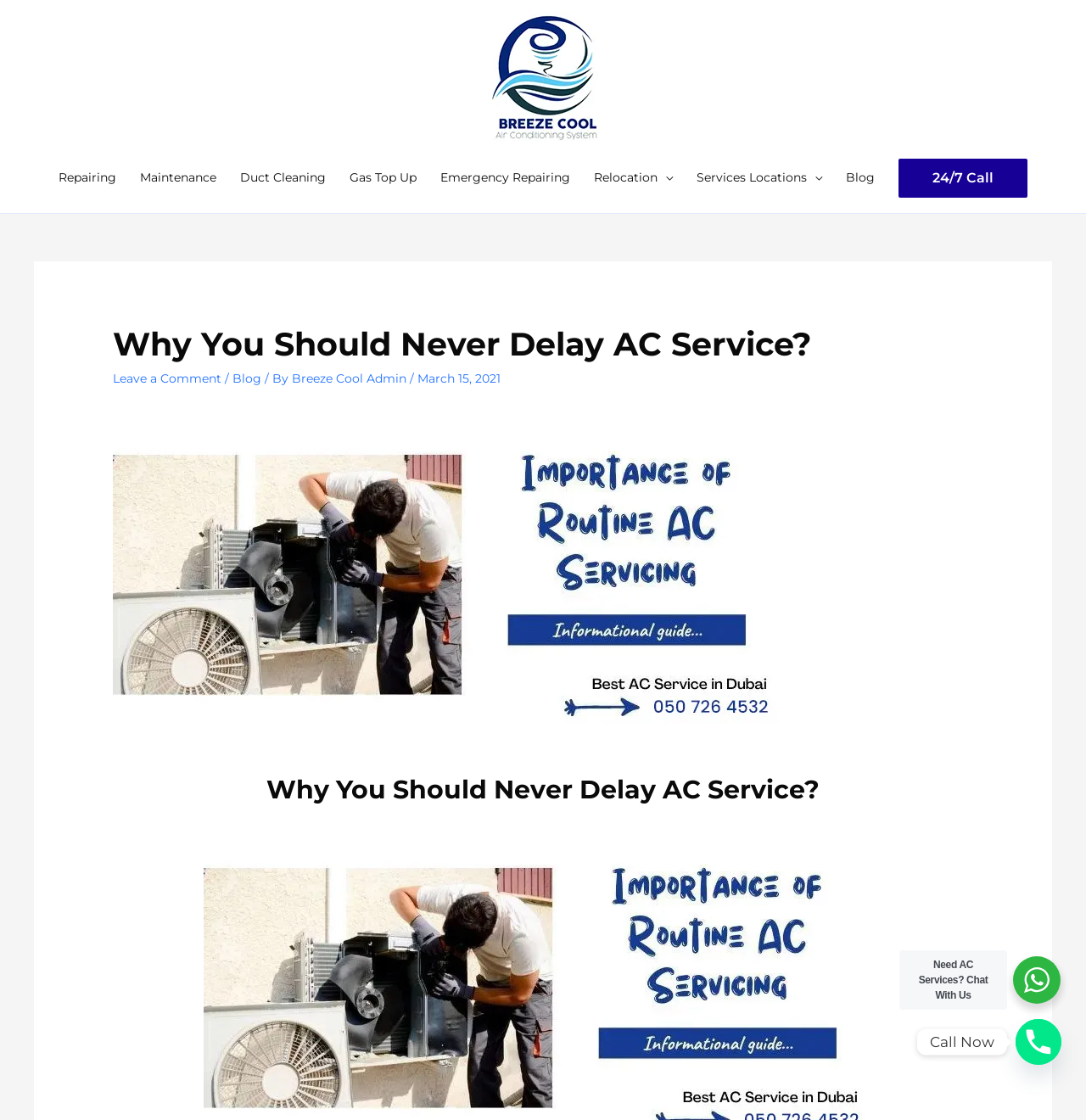What is the company name?
Please provide a single word or phrase as your answer based on the image.

Breeze Cool